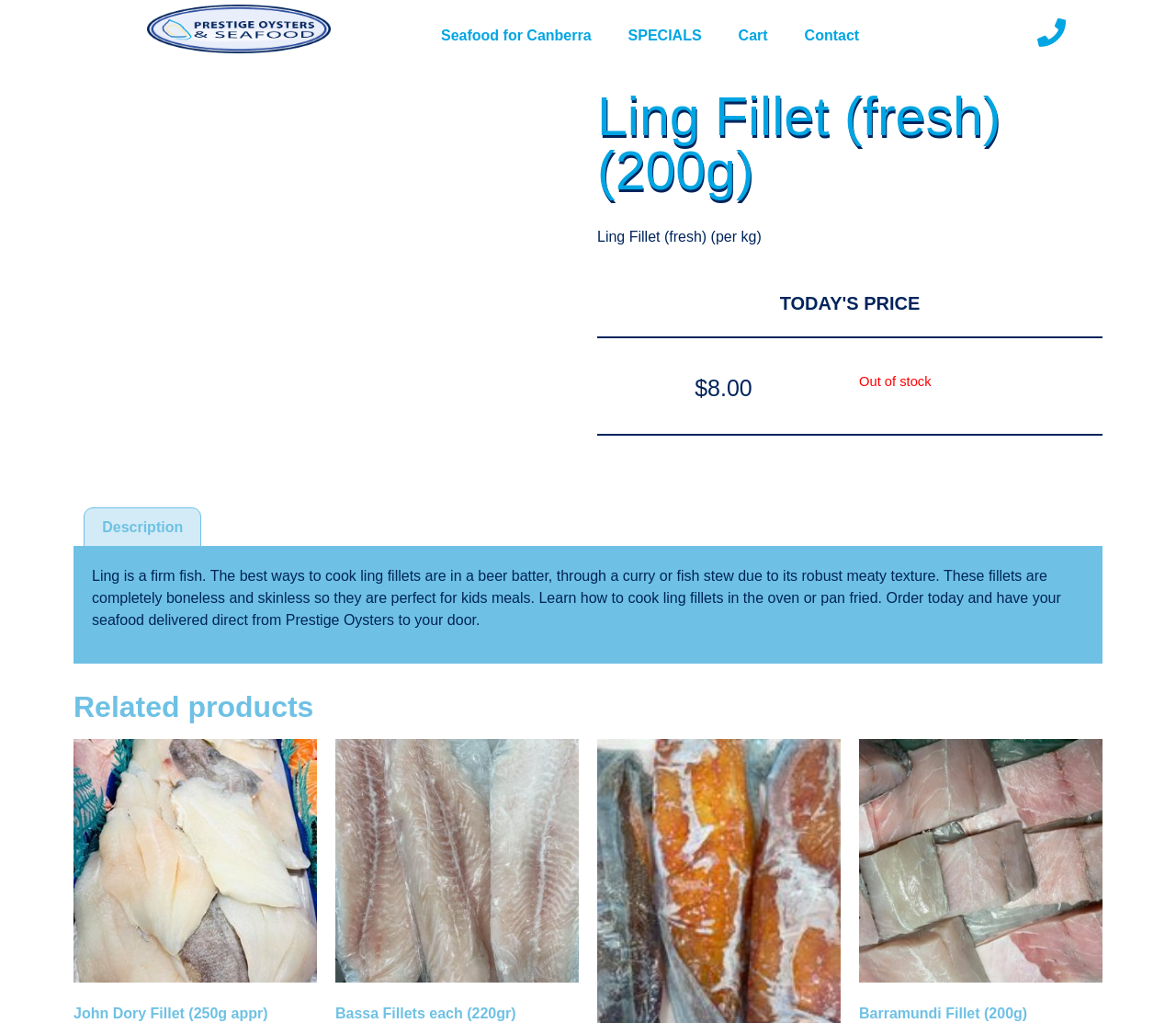Summarize the webpage with a detailed and informative caption.

This webpage is about Ling Fillet (fresh) sold by Prestige Oysters, a Canberra-based seafood provider. At the top left, there is a logo of Prestige Oysters and Seafood, which is an image linked to the company's homepage. Next to it, there are several links to other sections of the website, including "Seafood for Canberra", "SPECIALS", "Cart", and "Contact".

Below these links, there is a large image of Ling Fillet, accompanied by a heading that reads "Ling Fillet (fresh) (200g)". Below the image, there is a brief description of the product, "Ling Fillet (fresh) (per kg)". The price of the product, "$8.00", is displayed next to the description.

The webpage also features a tab list with a single tab, "Description", which is not selected by default. When selected, the tab displays a detailed description of Ling Fillet, including its texture, cooking methods, and suitability for kids' meals.

Further down the page, there is a section titled "Related products", which showcases three images of other seafood products: John Dory Fillet, Bassa Fillets, and Barramundi Fillet. Finally, at the bottom right of the page, there is a notice that the product is currently "Out of stock".